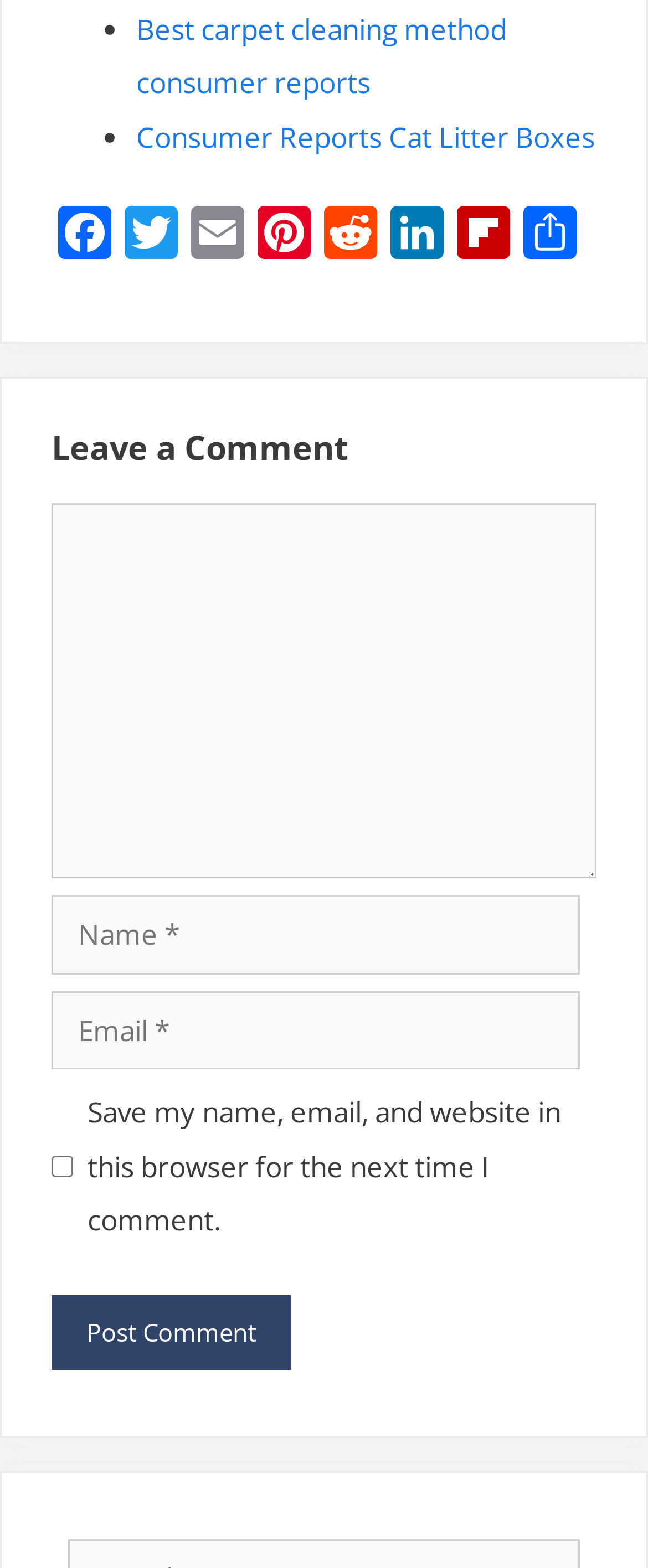Could you provide the bounding box coordinates for the portion of the screen to click to complete this instruction: "Click on 'Contact'"?

None